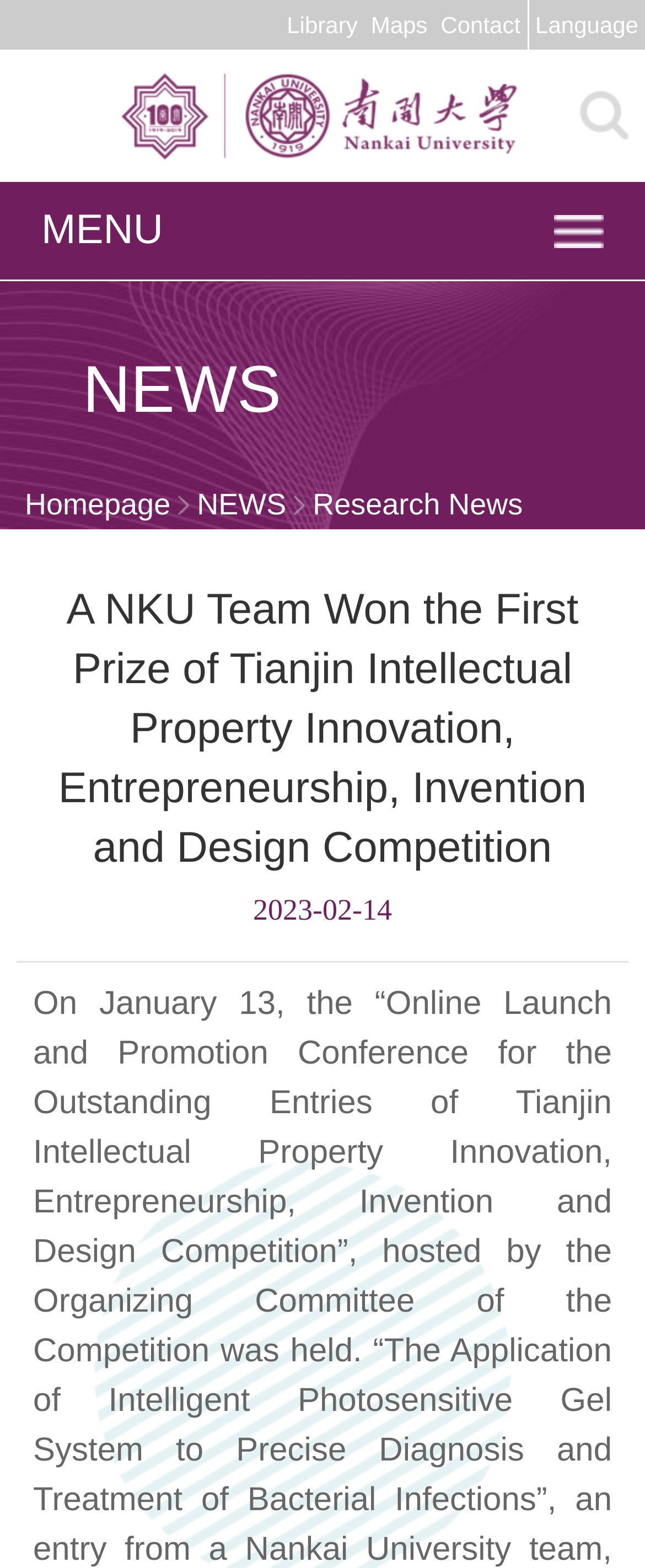What is the type of competition mentioned in the article?
Using the visual information from the image, give a one-word or short-phrase answer.

Intellectual Property Innovation, Entrepreneurship, Invention and Design Competition